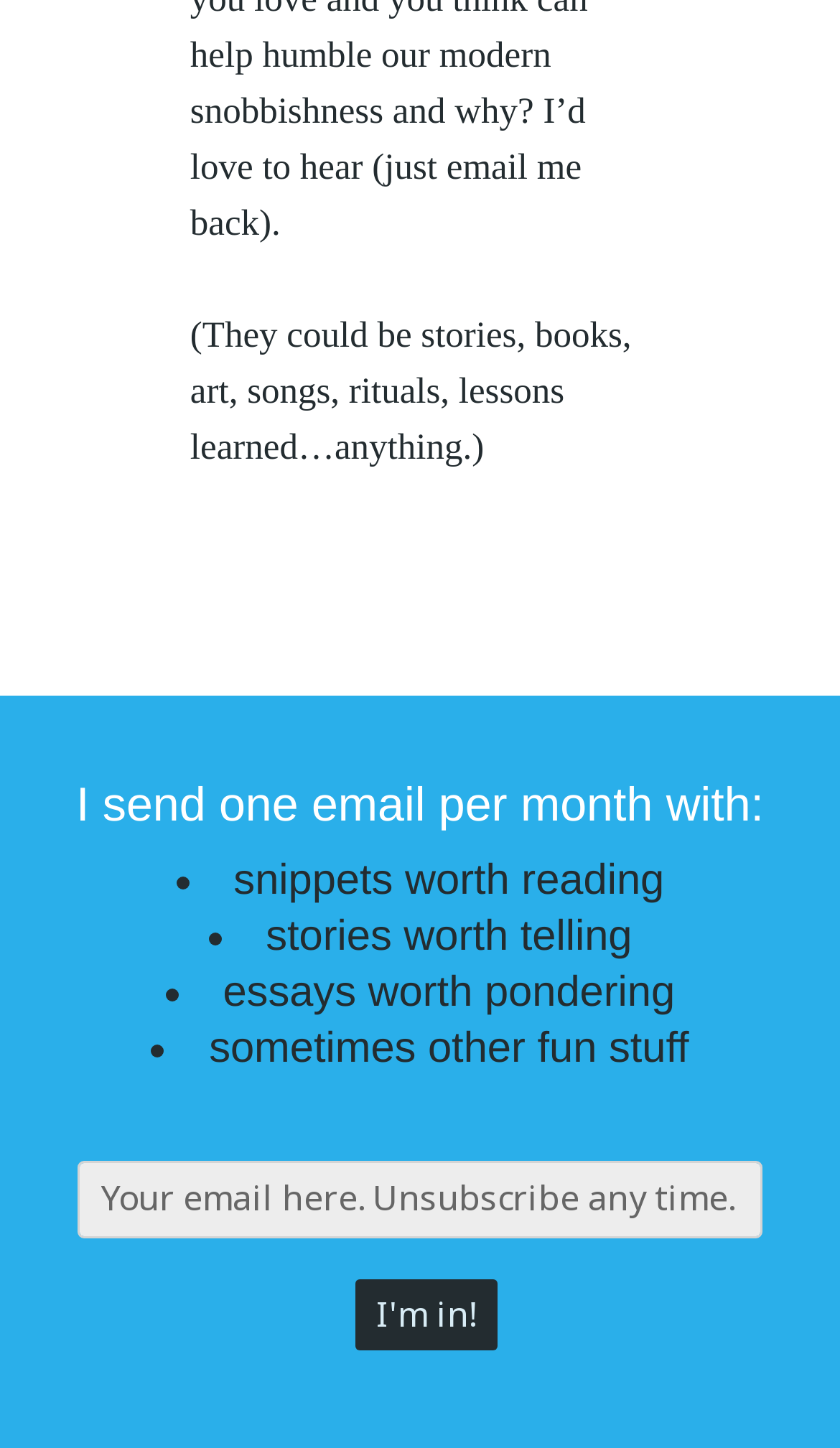What is required to subscribe?
Provide a thorough and detailed answer to the question.

The webpage has a textbox with a label 'Your email here. Unsubscribe any time.' and it is marked as required. This suggests that the only requirement to subscribe is to provide an email address.